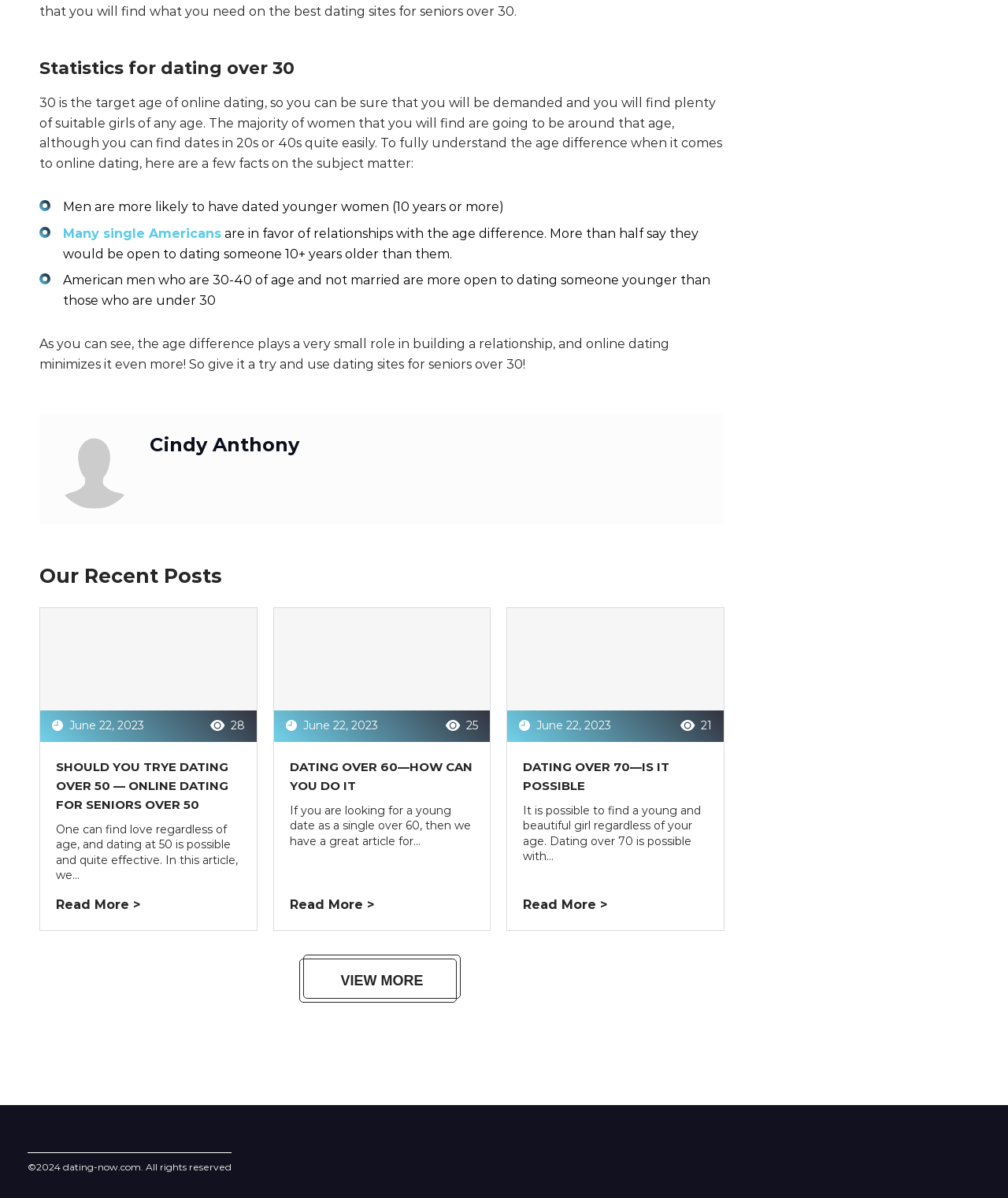Identify the bounding box coordinates of the section to be clicked to complete the task described by the following instruction: "View the article about dating over 60". The coordinates should be four float numbers between 0 and 1, formatted as [left, top, right, bottom].

[0.272, 0.507, 0.486, 0.619]